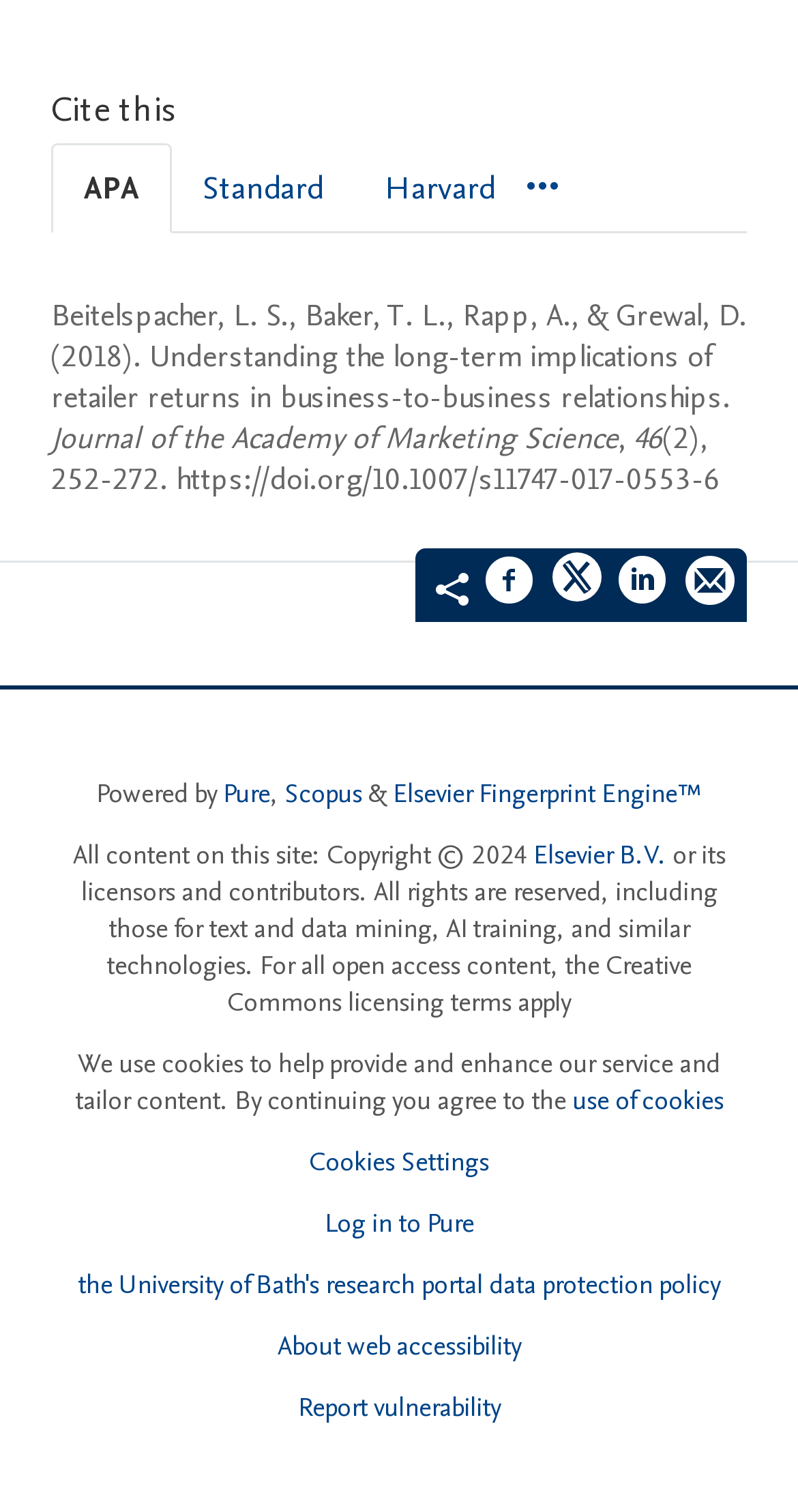Find the bounding box coordinates of the element I should click to carry out the following instruction: "Share on Facebook".

[0.608, 0.366, 0.672, 0.408]